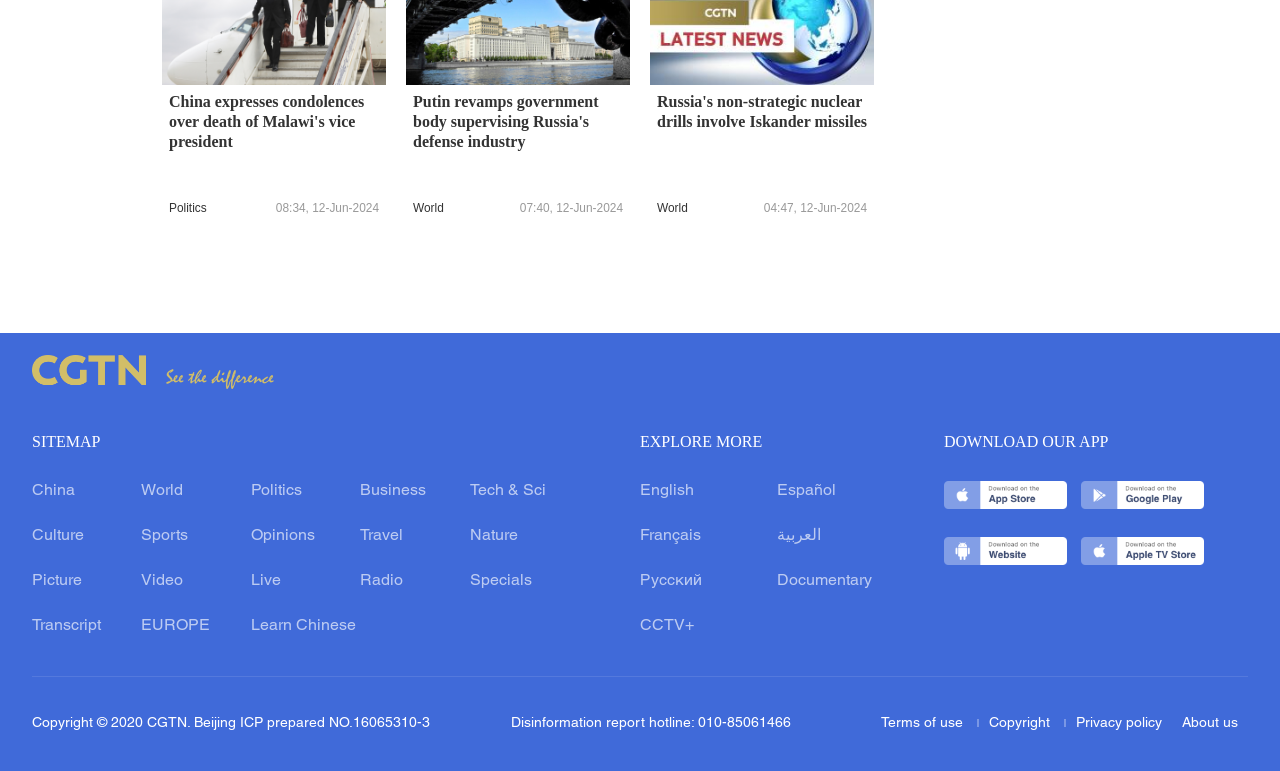Given the element description Terms of use, identify the bounding box coordinates for the UI element on the webpage screenshot. The format should be (top-left x, top-left y, bottom-right x, bottom-right y), with values between 0 and 1.

[0.68, 0.93, 0.763, 0.947]